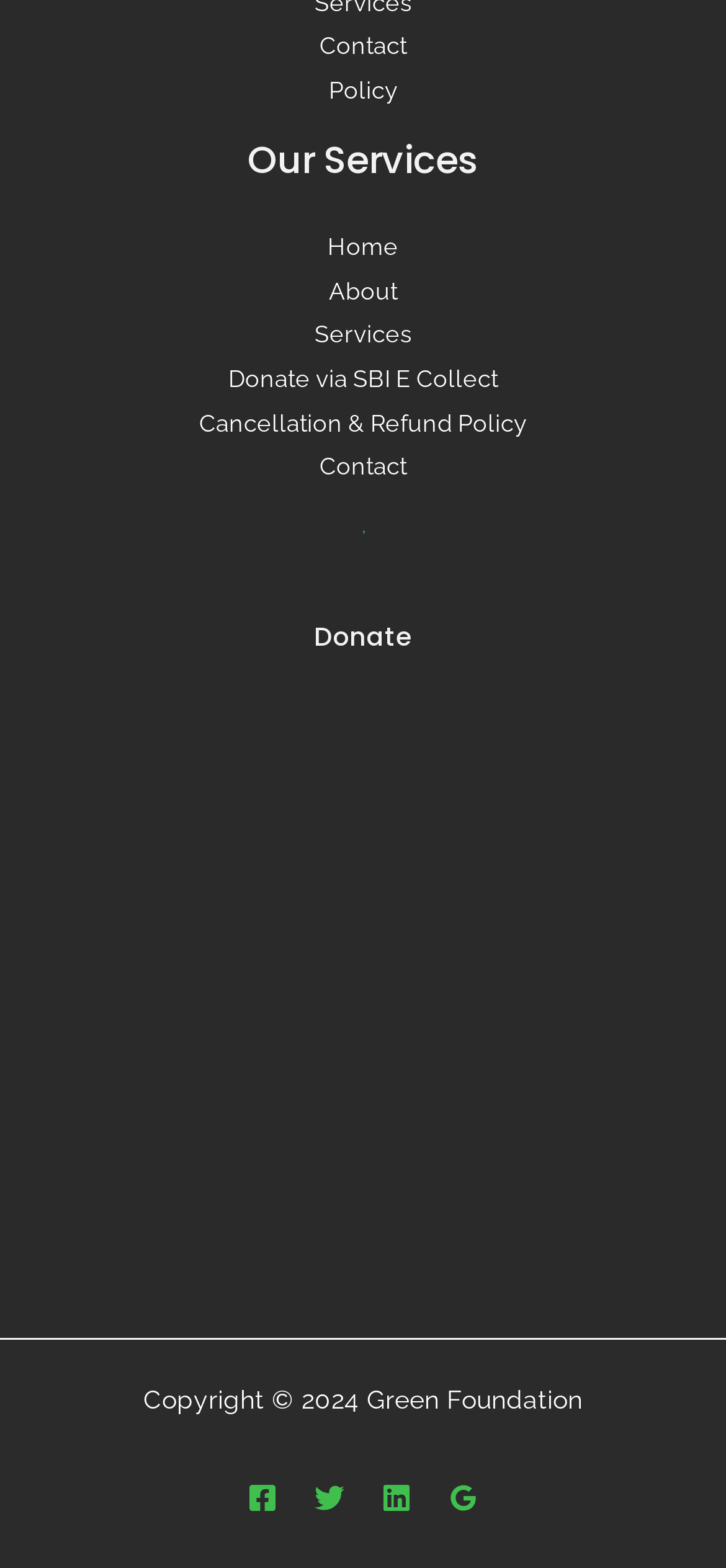Analyze the image and give a detailed response to the question:
How many links are there in the footer section?

I counted the number of links in the footer section, which includes the links in the 'Our Services' navigation, the 'Donate' section, and the social media links, totaling 9 links.